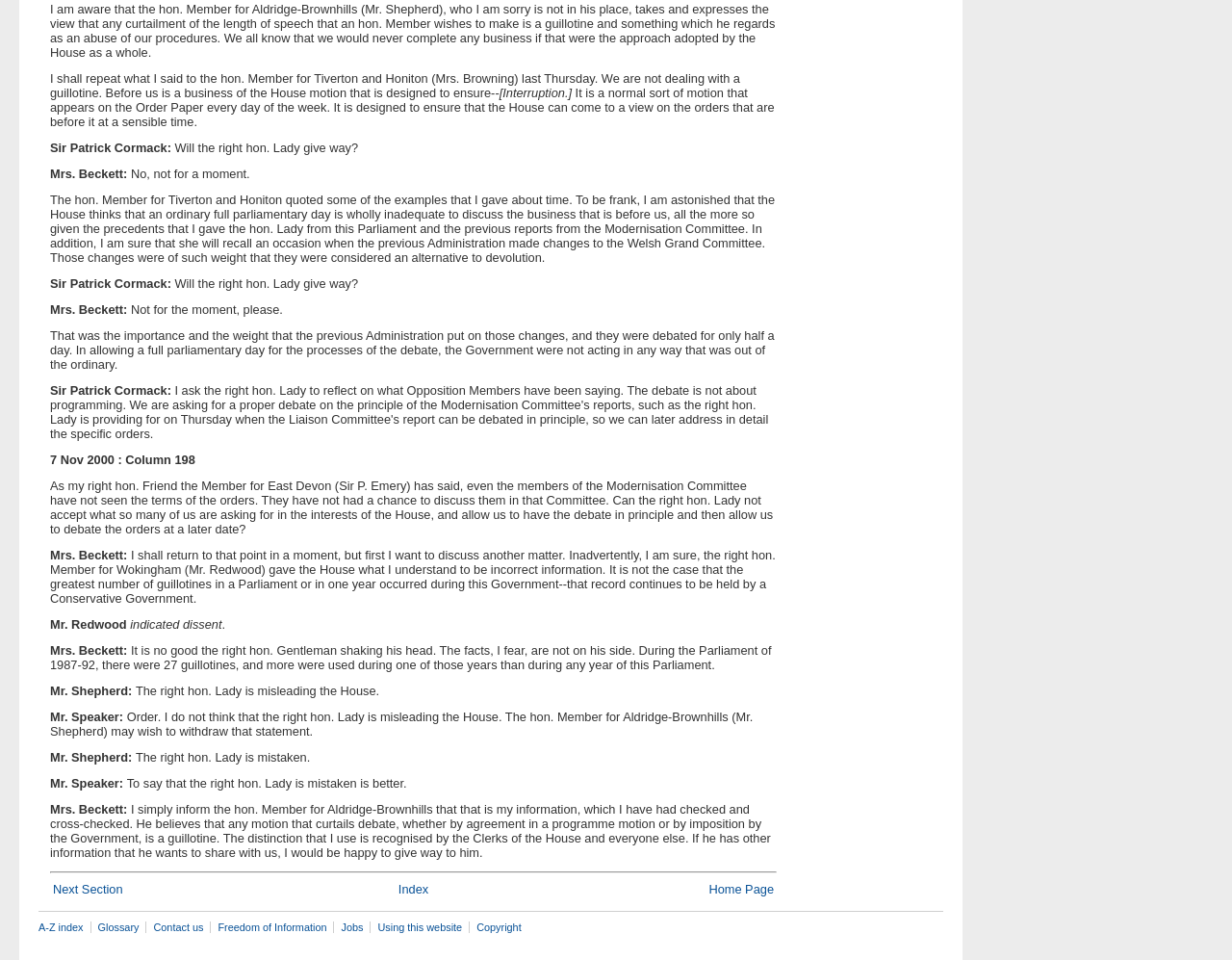Who is speaking in the first paragraph? Based on the screenshot, please respond with a single word or phrase.

Mrs. Beckett